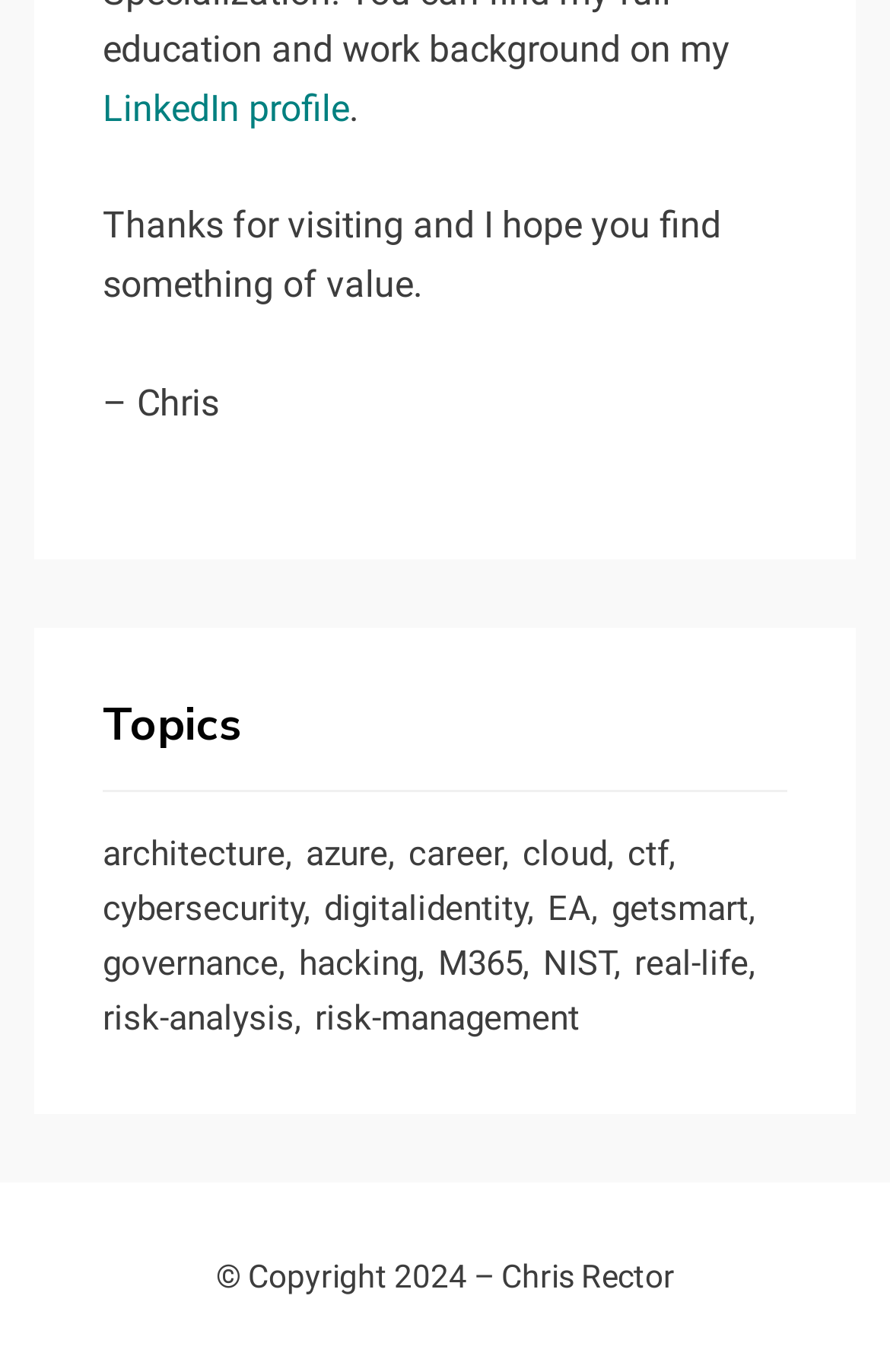Please identify the bounding box coordinates of the region to click in order to complete the given instruction: "Visit LinkedIn profile". The coordinates should be four float numbers between 0 and 1, i.e., [left, top, right, bottom].

[0.115, 0.063, 0.392, 0.095]